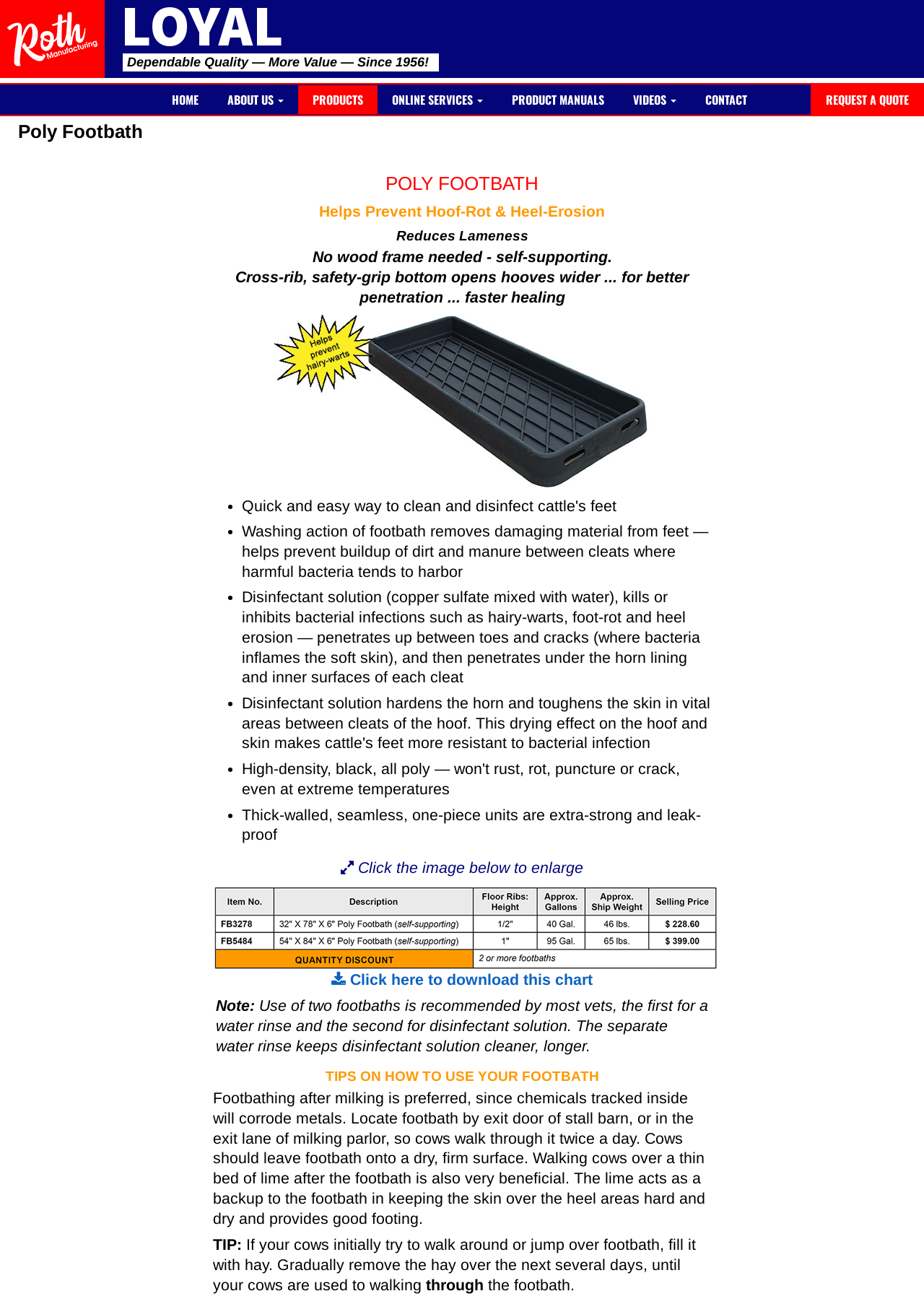Could you find the bounding box coordinates of the clickable area to complete this instruction: "Click the REQUEST A QUOTE link"?

[0.877, 0.065, 1.0, 0.088]